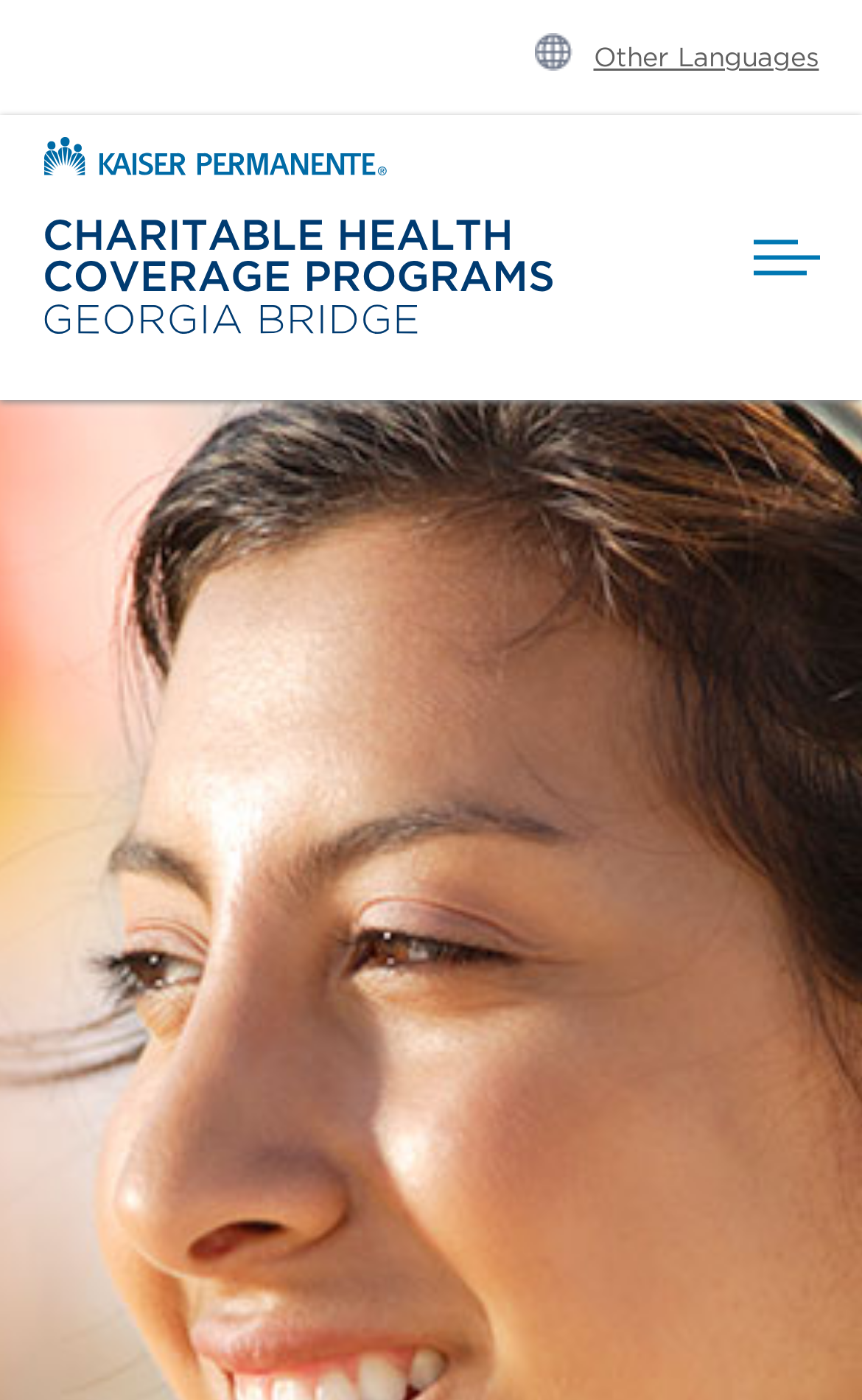Locate the UI element described as follows: "parent_node: Other Languages". Return the bounding box coordinates as four float numbers between 0 and 1 in the order [left, top, right, bottom].

[0.619, 0.024, 0.688, 0.058]